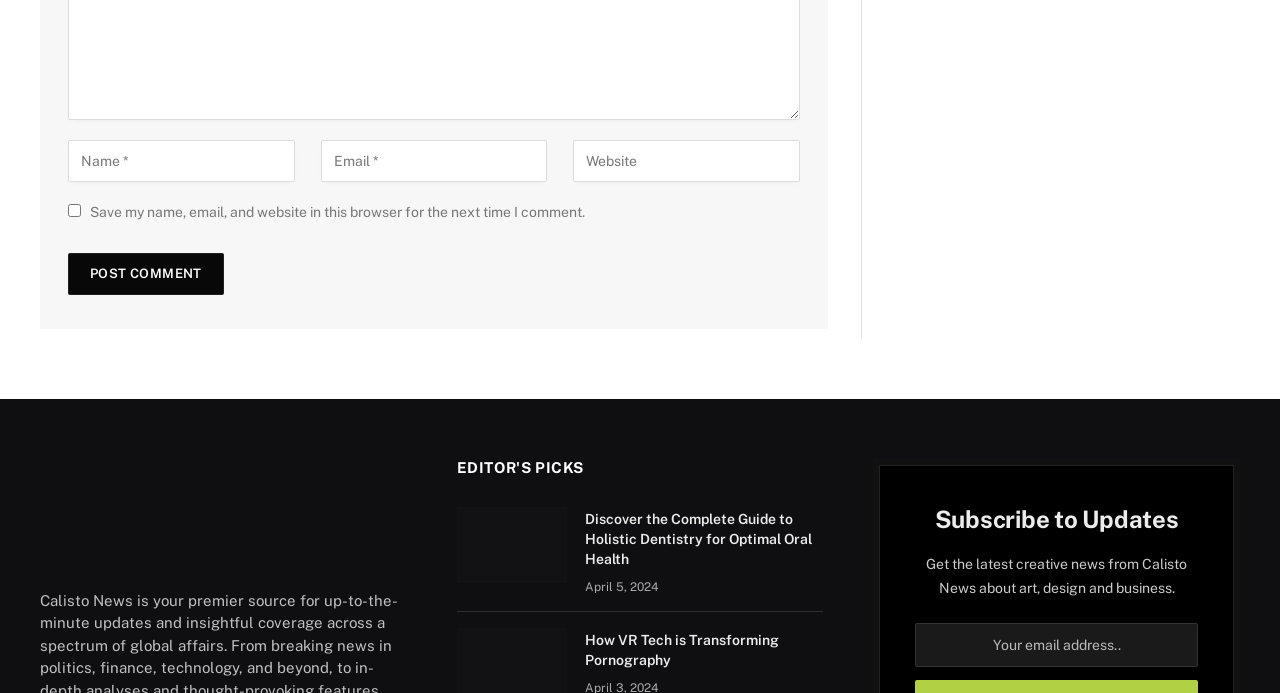What is the date of the first article?
Answer the question with a detailed and thorough explanation.

The first article on the webpage has a time element with the text 'April 5, 2024', indicating that this is the date of the article.